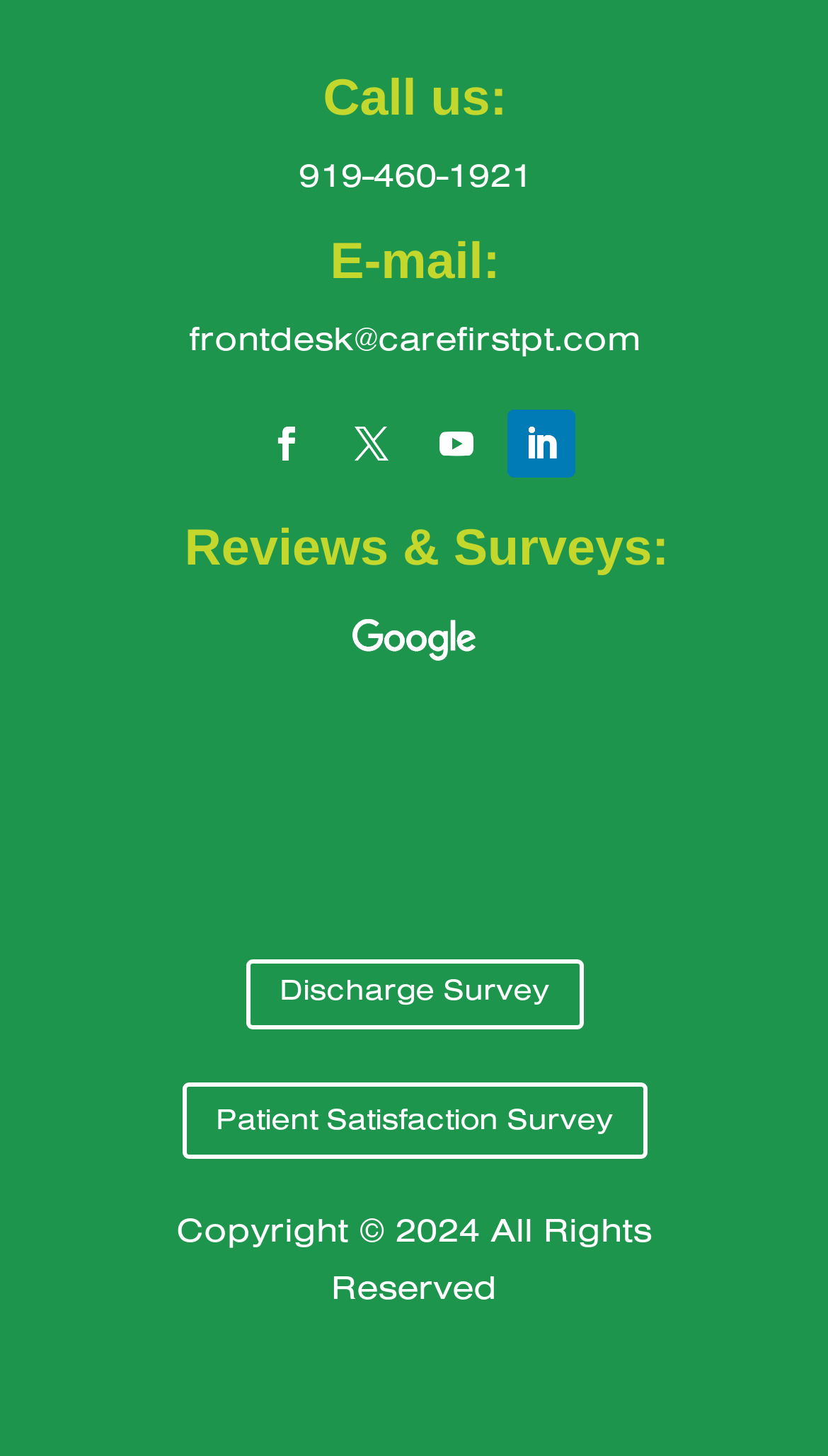Locate the bounding box coordinates of the area to click to fulfill this instruction: "Take the discharge survey". The bounding box should be presented as four float numbers between 0 and 1, in the order [left, top, right, bottom].

[0.296, 0.659, 0.704, 0.707]